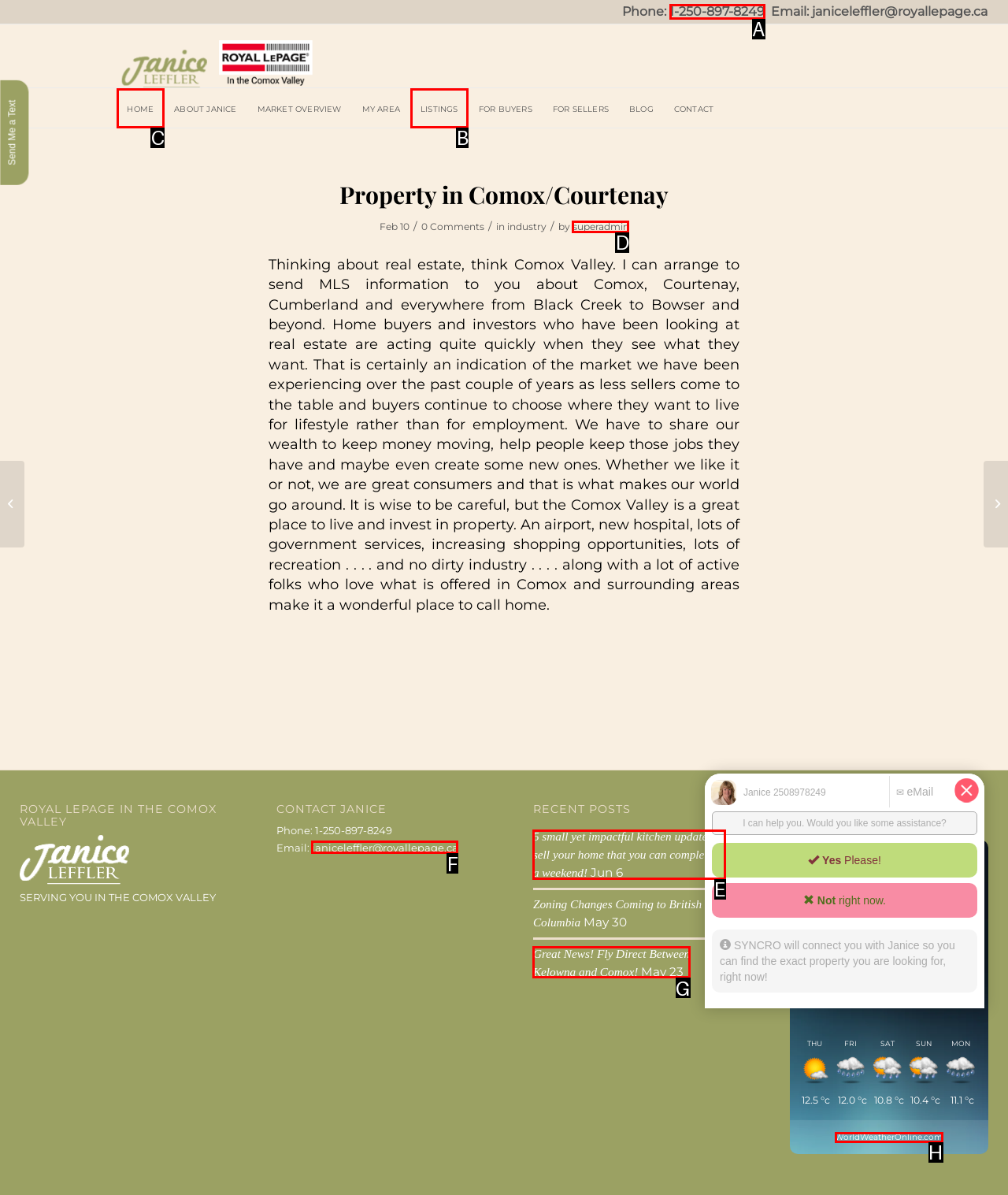Find the option you need to click to complete the following instruction: go to the devotionals page
Answer with the corresponding letter from the choices given directly.

None